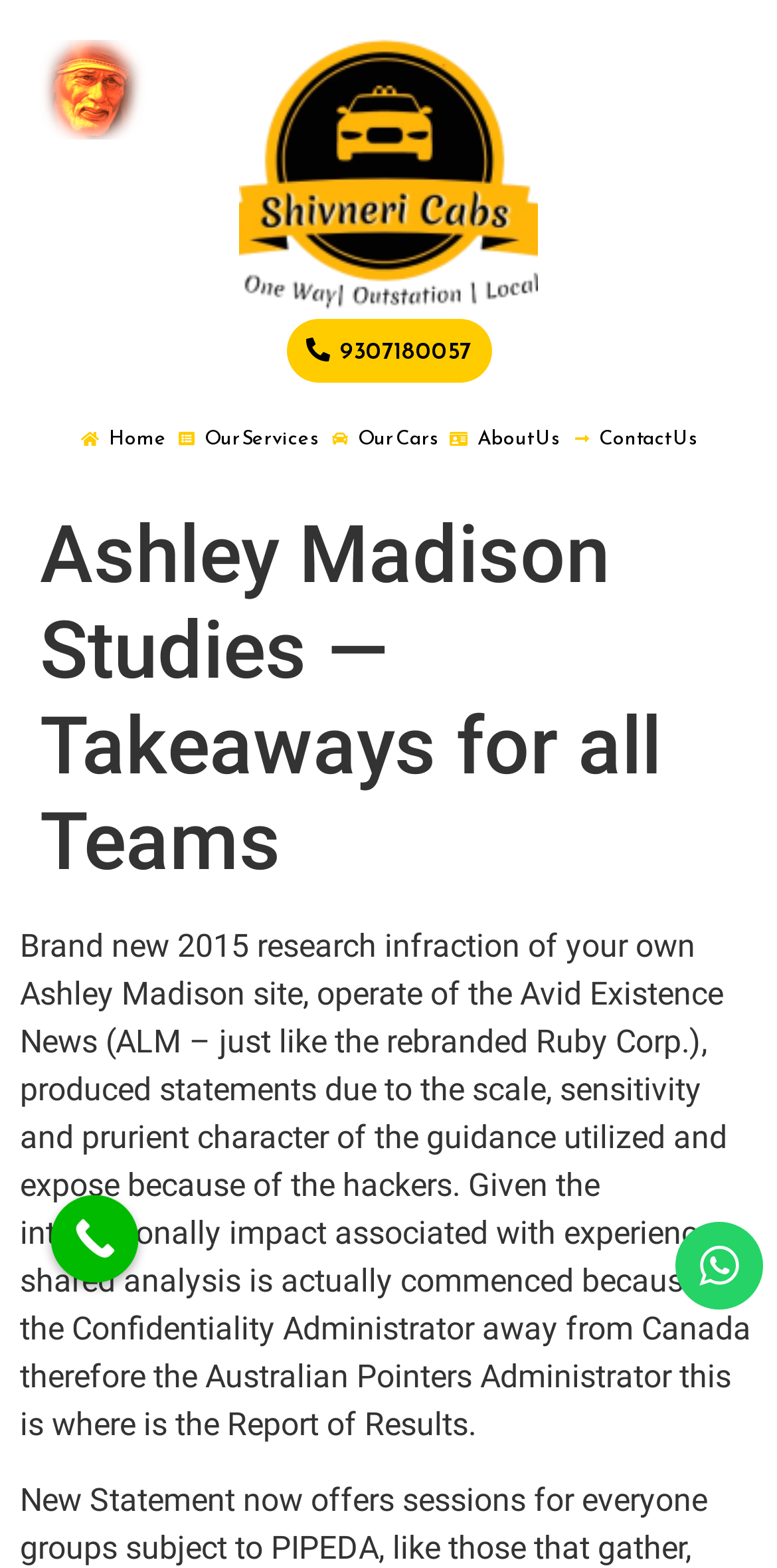Extract the main title from the webpage.

Ashley Madison Studies — Takeaways for all Teams